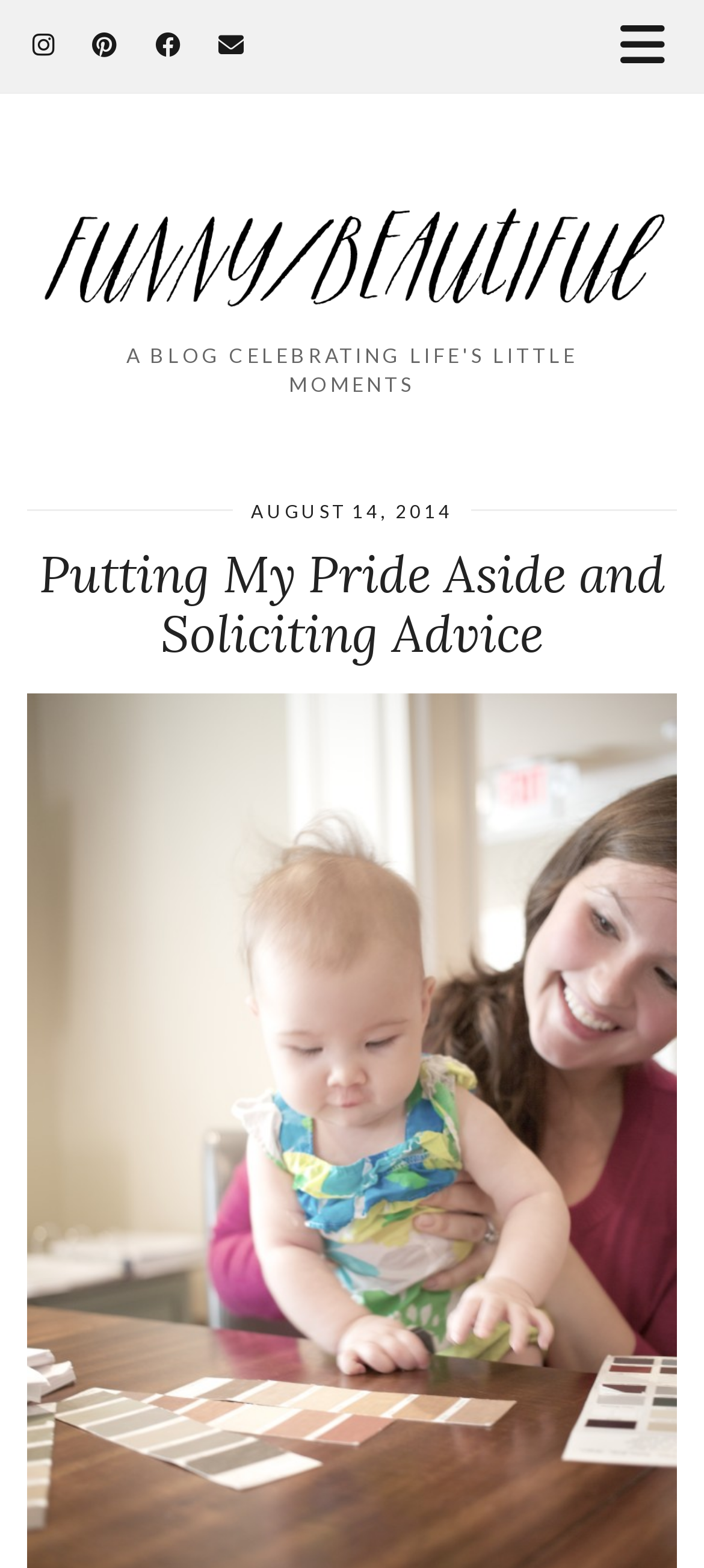What is the text on the image?
Look at the screenshot and give a one-word or phrase answer.

funny/beautiful